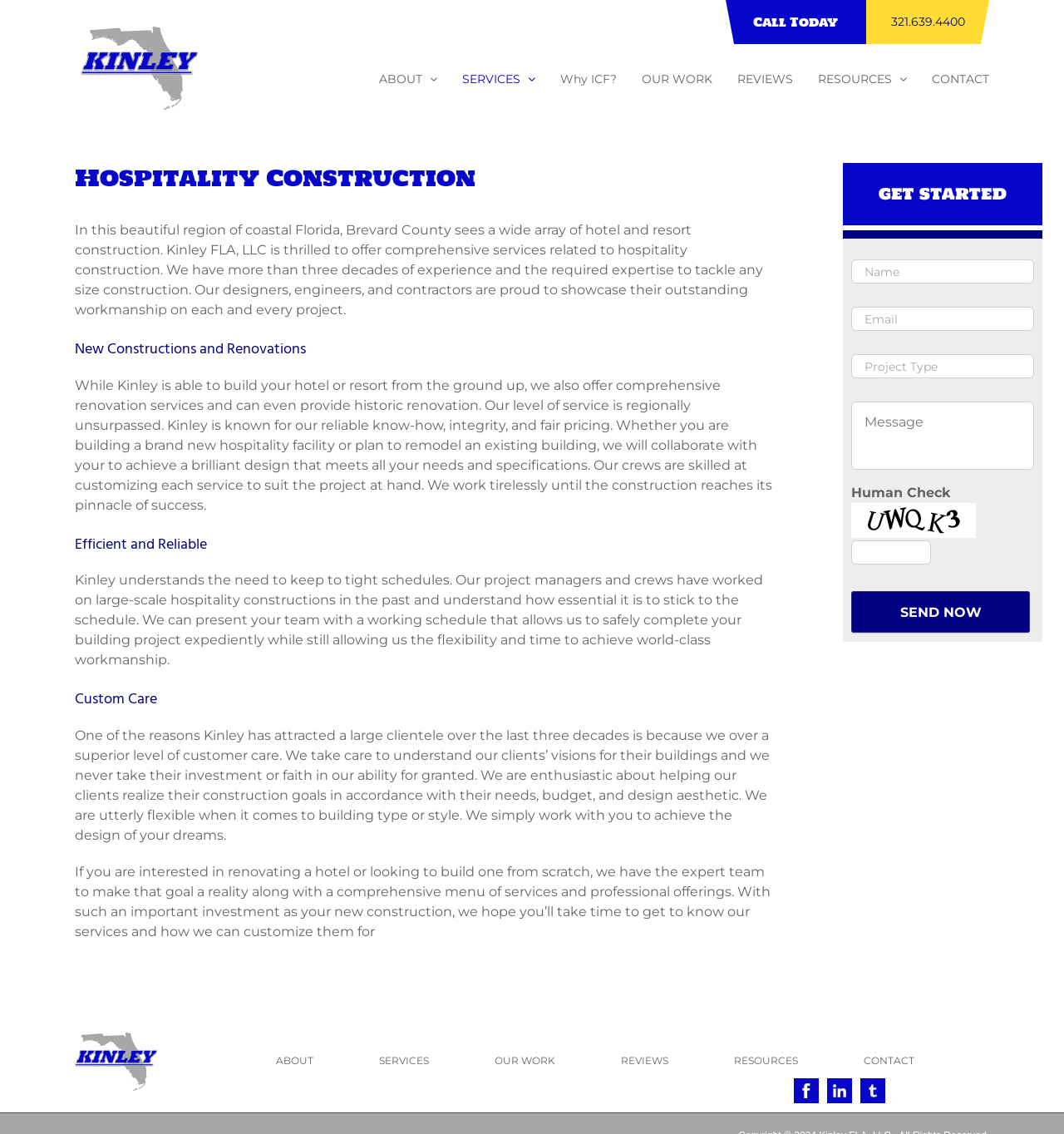Provide the bounding box coordinates for the area that should be clicked to complete the instruction: "Navigate to ABOUT".

[0.356, 0.039, 0.411, 0.1]